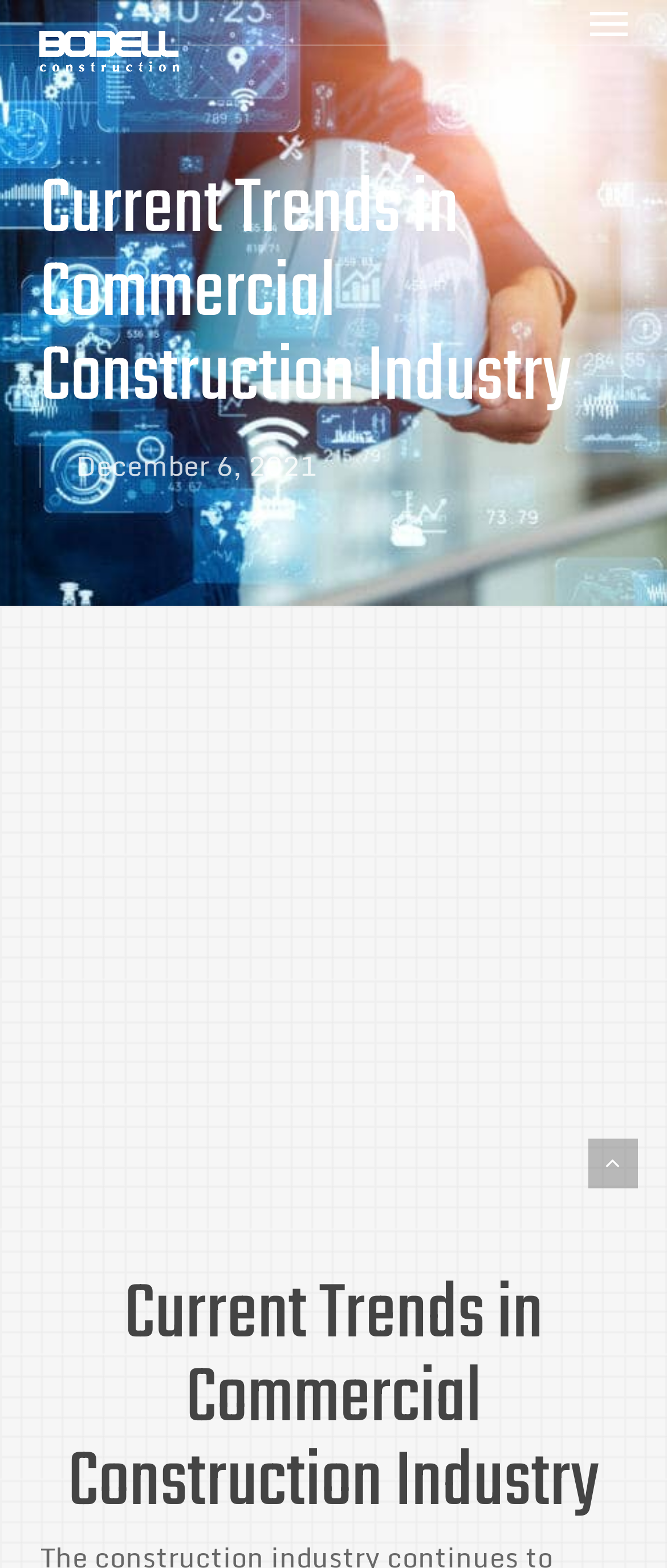Answer the question below in one word or phrase:
Is there an image of a construction site?

Yes